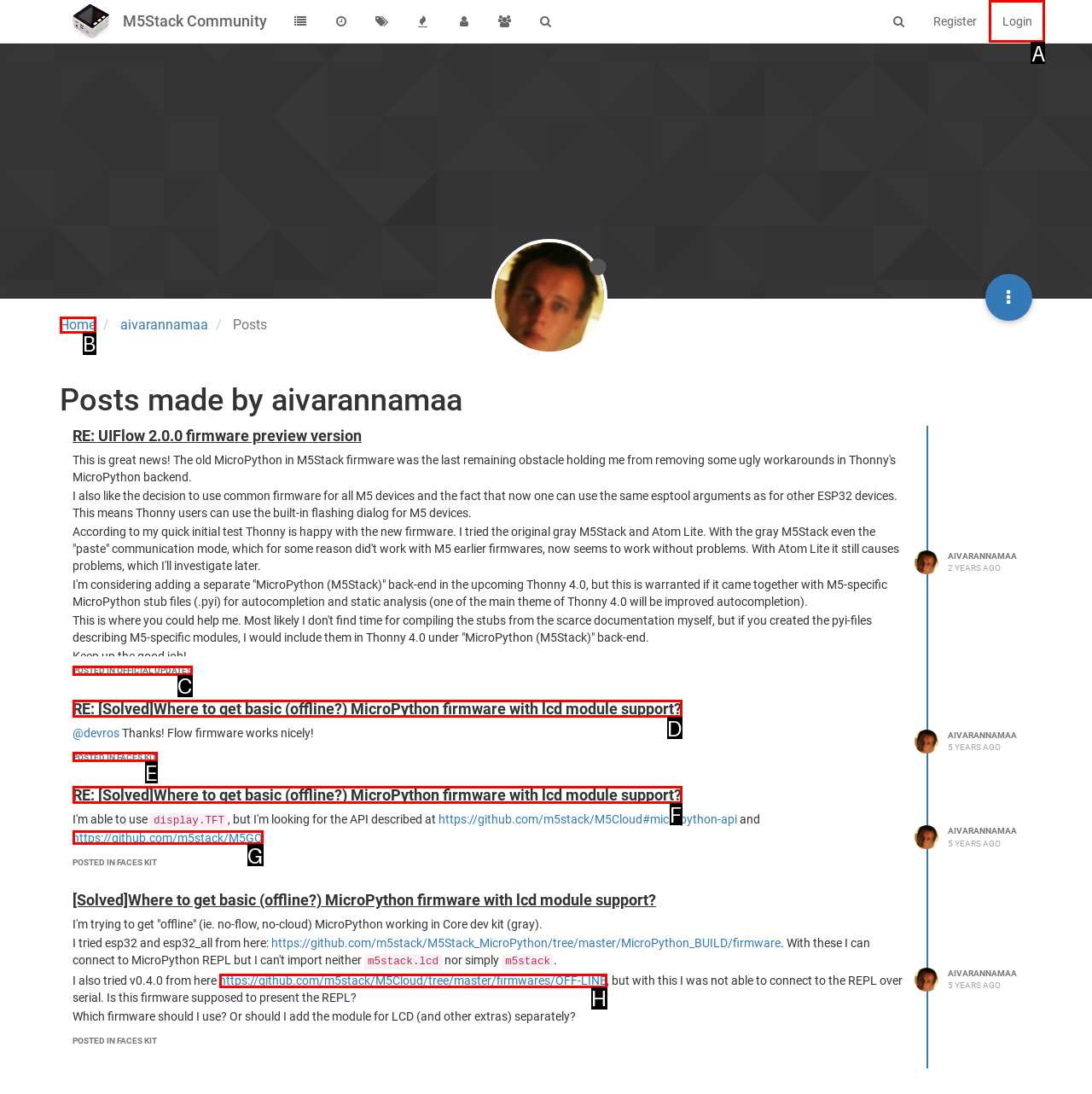Point out the UI element to be clicked for this instruction: Login to the community. Provide the answer as the letter of the chosen element.

A